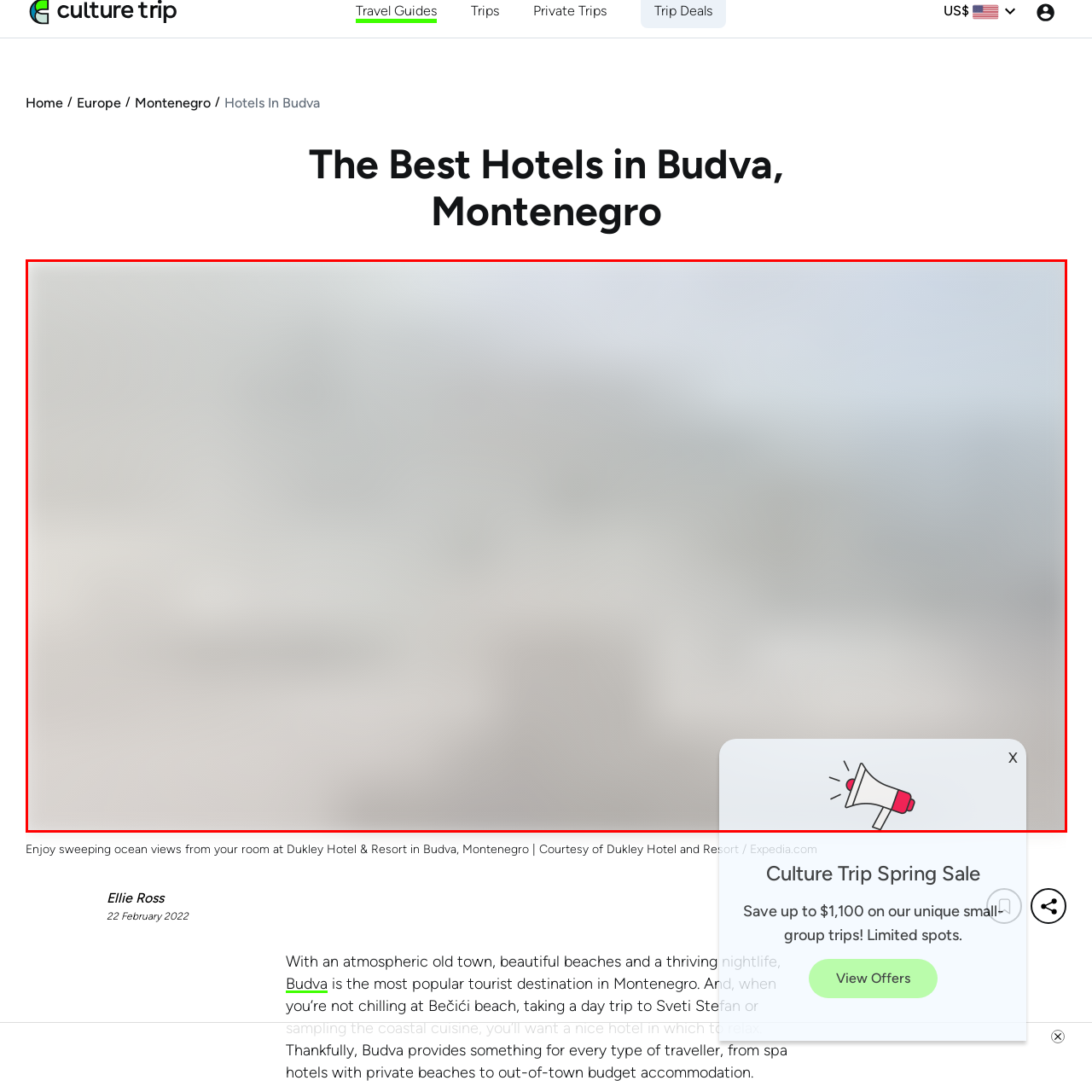Please provide a comprehensive description of the image that is enclosed within the red boundary.

The image captures a serene hotel room experience at Dukley Hotel & Resort in Budva, Montenegro. Guests can enjoy expansive views of the ocean from their private accommodations, making it a perfect getaway destination. The scene is tranquil, highlighted by soft, muted colors that reflect the coastal ambiance. Accompanying the image is a caption that invites viewers to experience the beauty of Budva, paired with a note of courtesy to Dukley Hotel and Resort and Expedia.com. The image overall emphasizes luxury and relaxation, enticing potential visitors to consider this picturesque location for their next holiday.